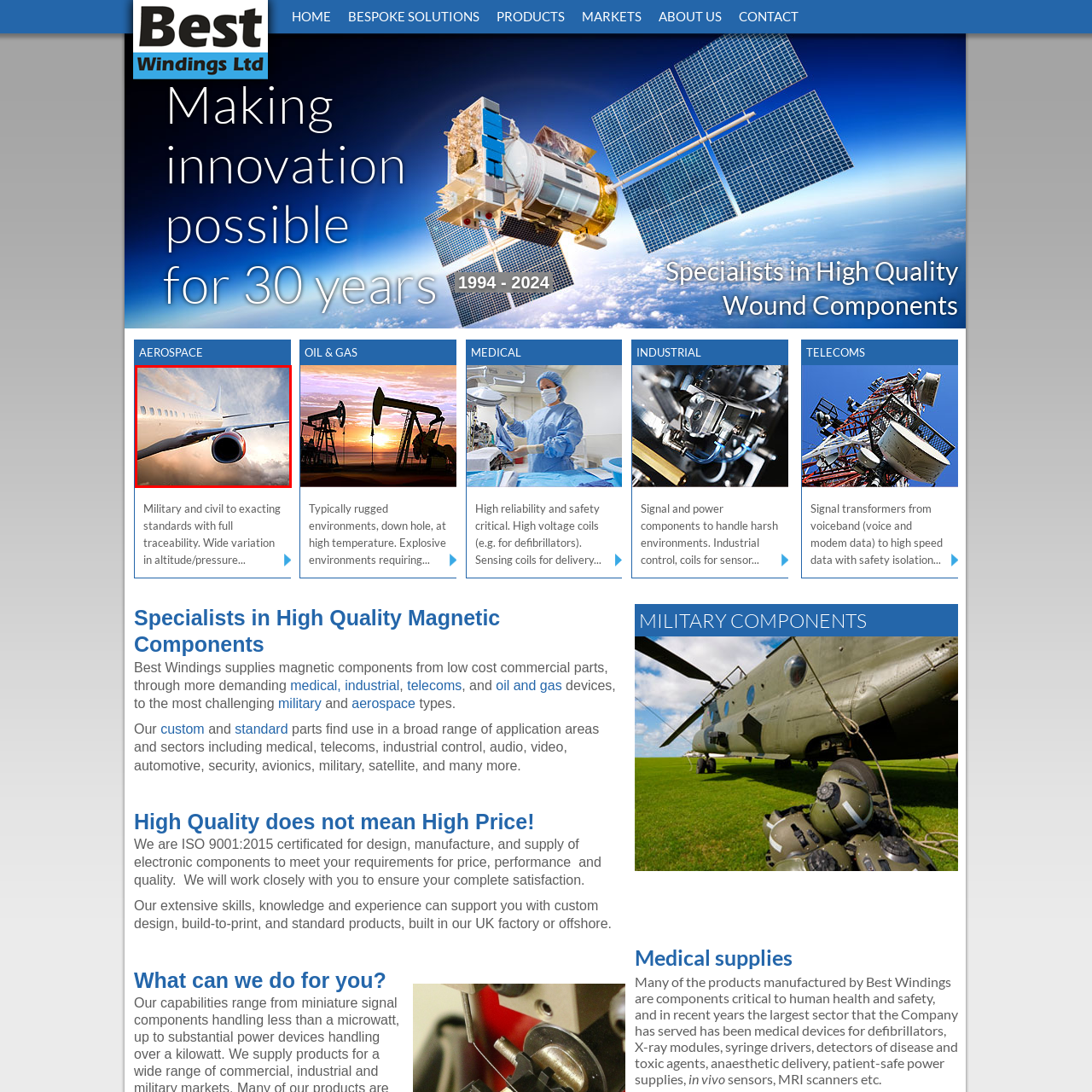Please look at the image within the red bounding box and provide a detailed answer to the following question based on the visual information: What time of day is depicted in the image?

The warm hues of the sky in the image suggest that it is either sunset or sunrise, as these times of day are characterized by such warm and vibrant colors.